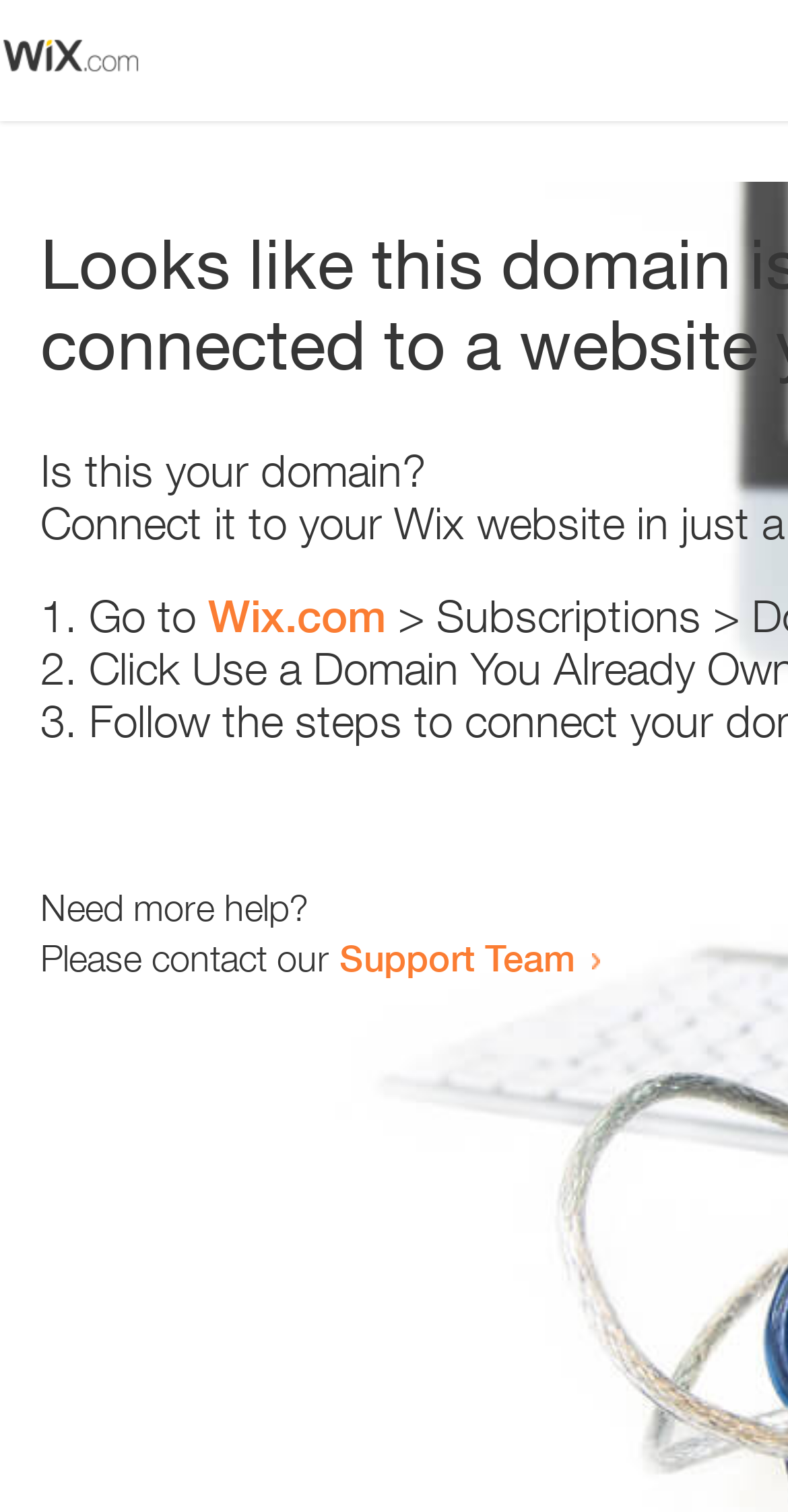Please respond to the question with a concise word or phrase:
How many list markers are present?

3